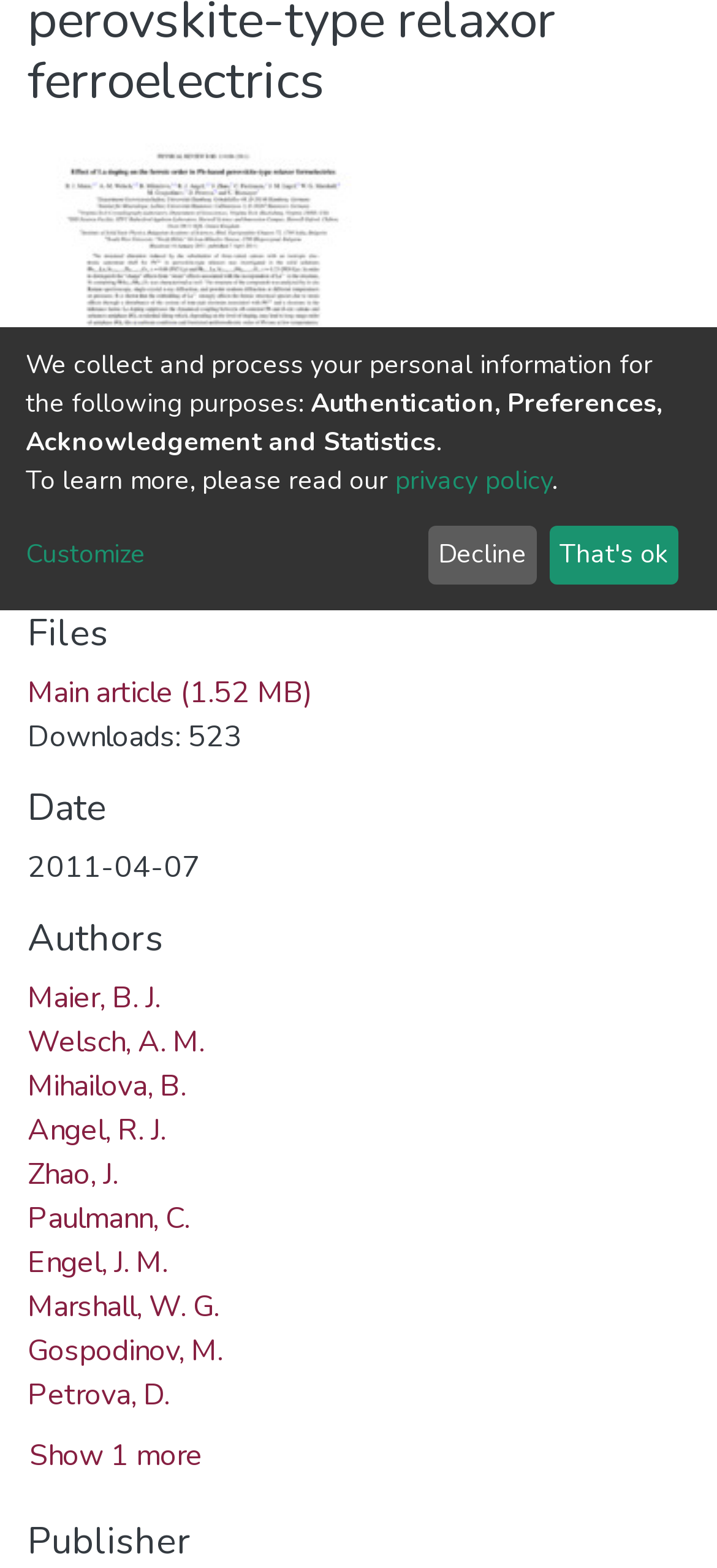From the given element description: "Decline", find the bounding box for the UI element. Provide the coordinates as four float numbers between 0 and 1, in the order [left, top, right, bottom].

[0.596, 0.335, 0.748, 0.373]